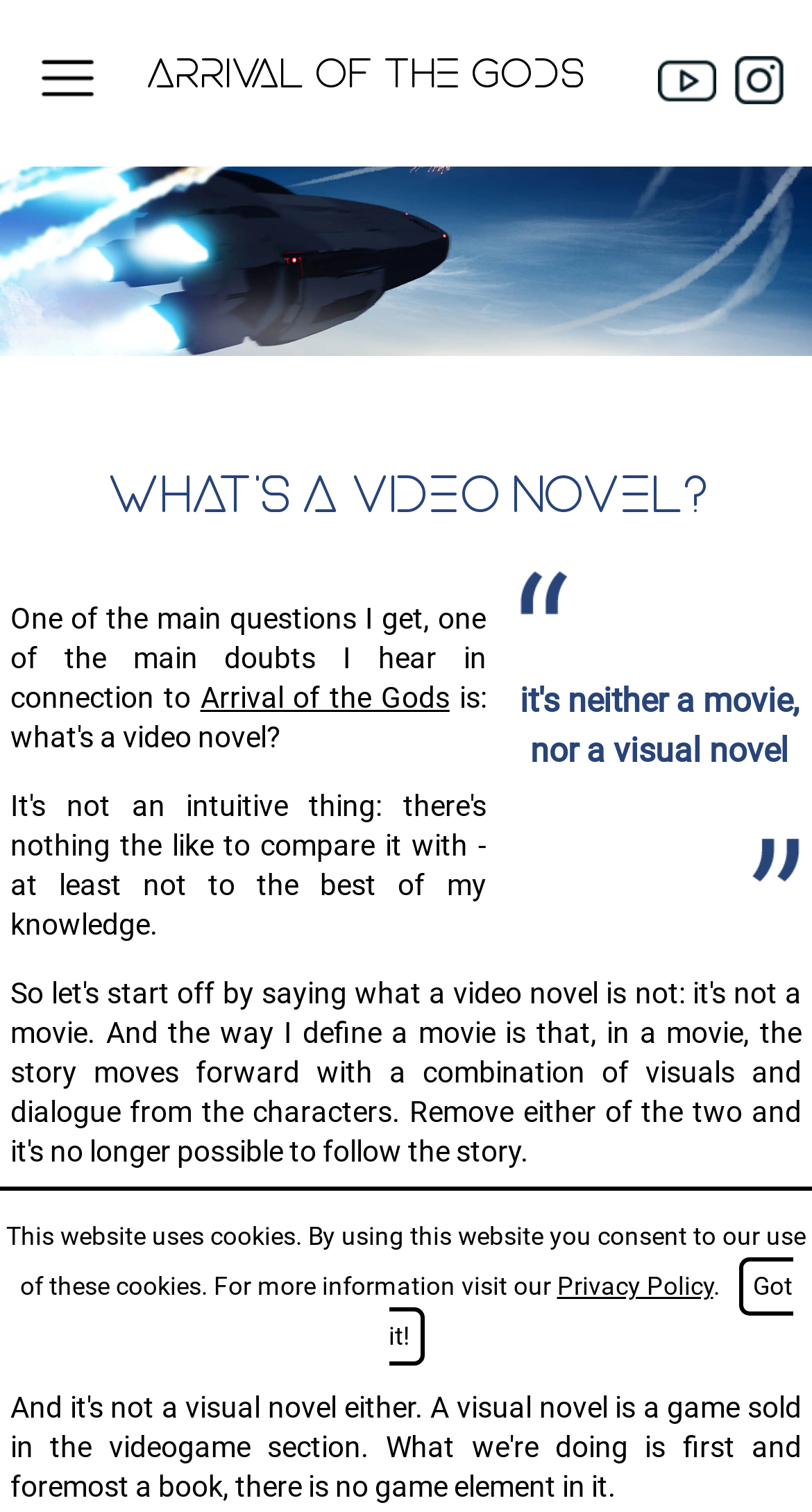Please provide a detailed answer to the question below based on the screenshot: 
What is the main topic of this website?

Based on the webpage content, especially the heading 'WHAT'S A VIDEO NOVEL?' and the image 'What's a Video Novel?', it is clear that the main topic of this website is video novels.